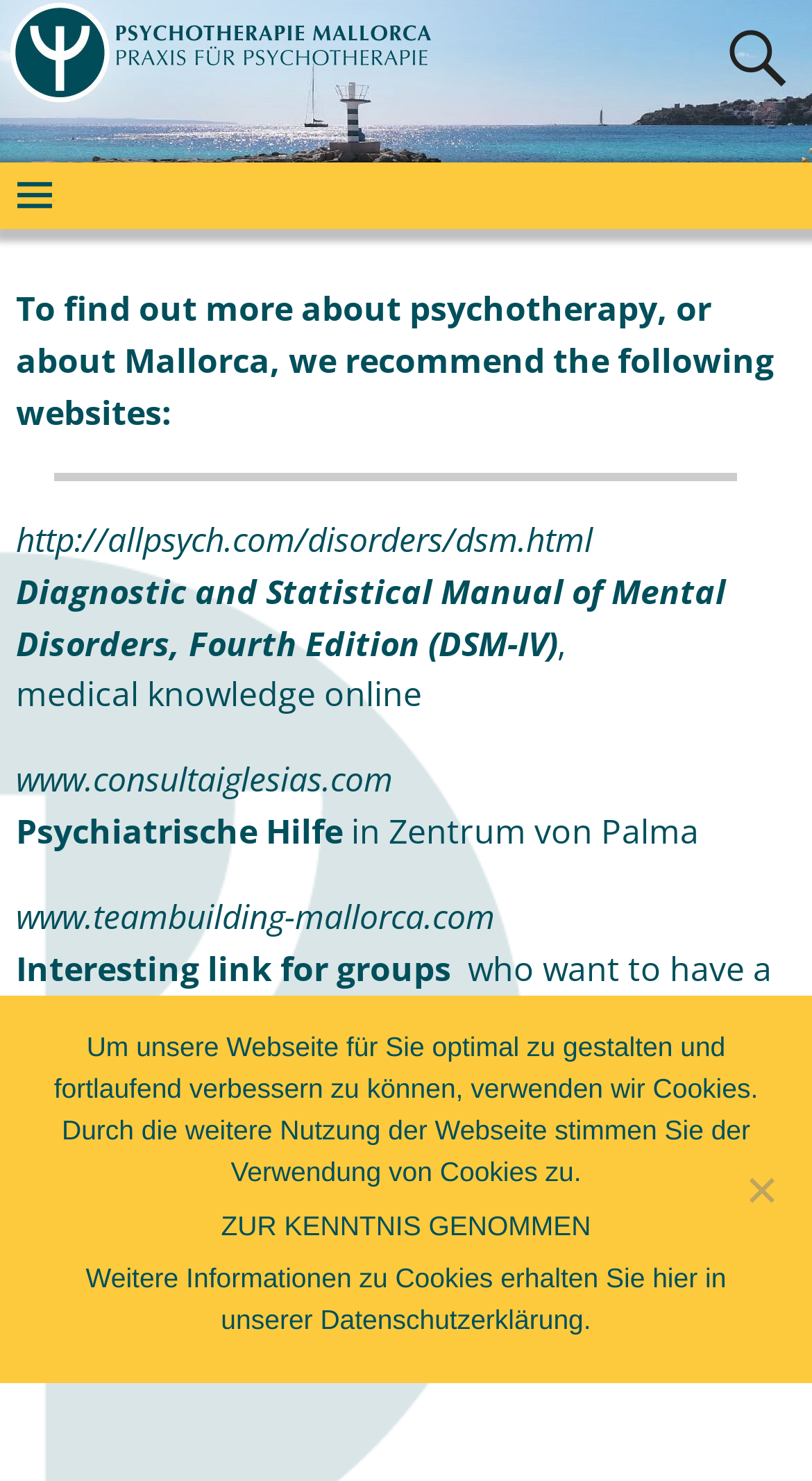Determine the bounding box coordinates for the clickable element required to fulfill the instruction: "visit www.teambuilding-mallorca.com". Provide the coordinates as four float numbers between 0 and 1, i.e., [left, top, right, bottom].

[0.019, 0.603, 0.619, 0.634]